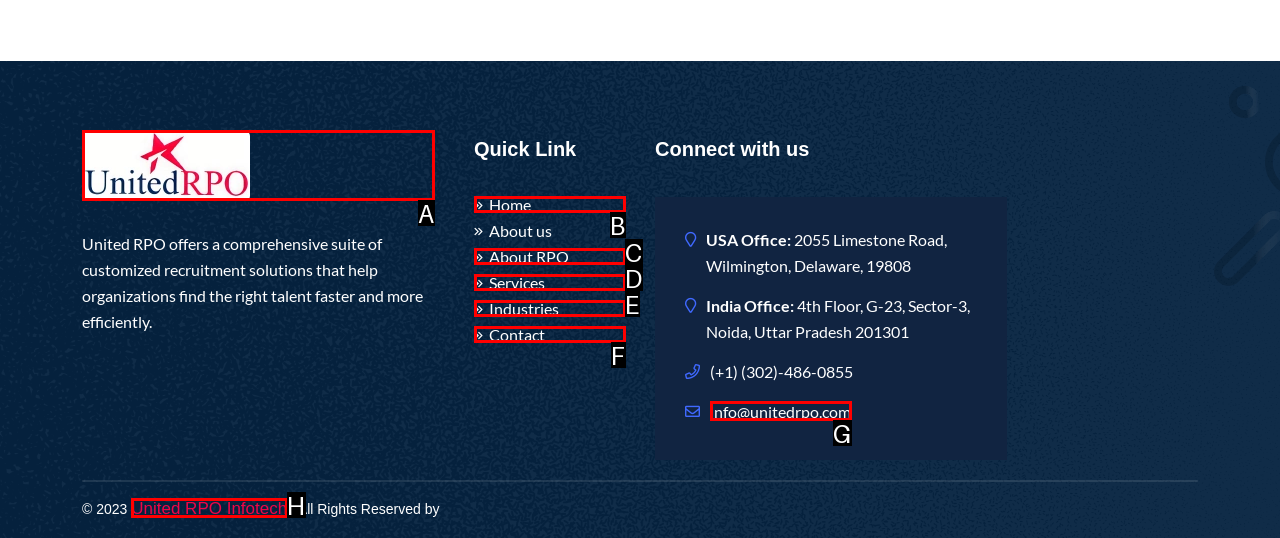Determine which option you need to click to execute the following task: Email United RPO. Provide your answer as a single letter.

G